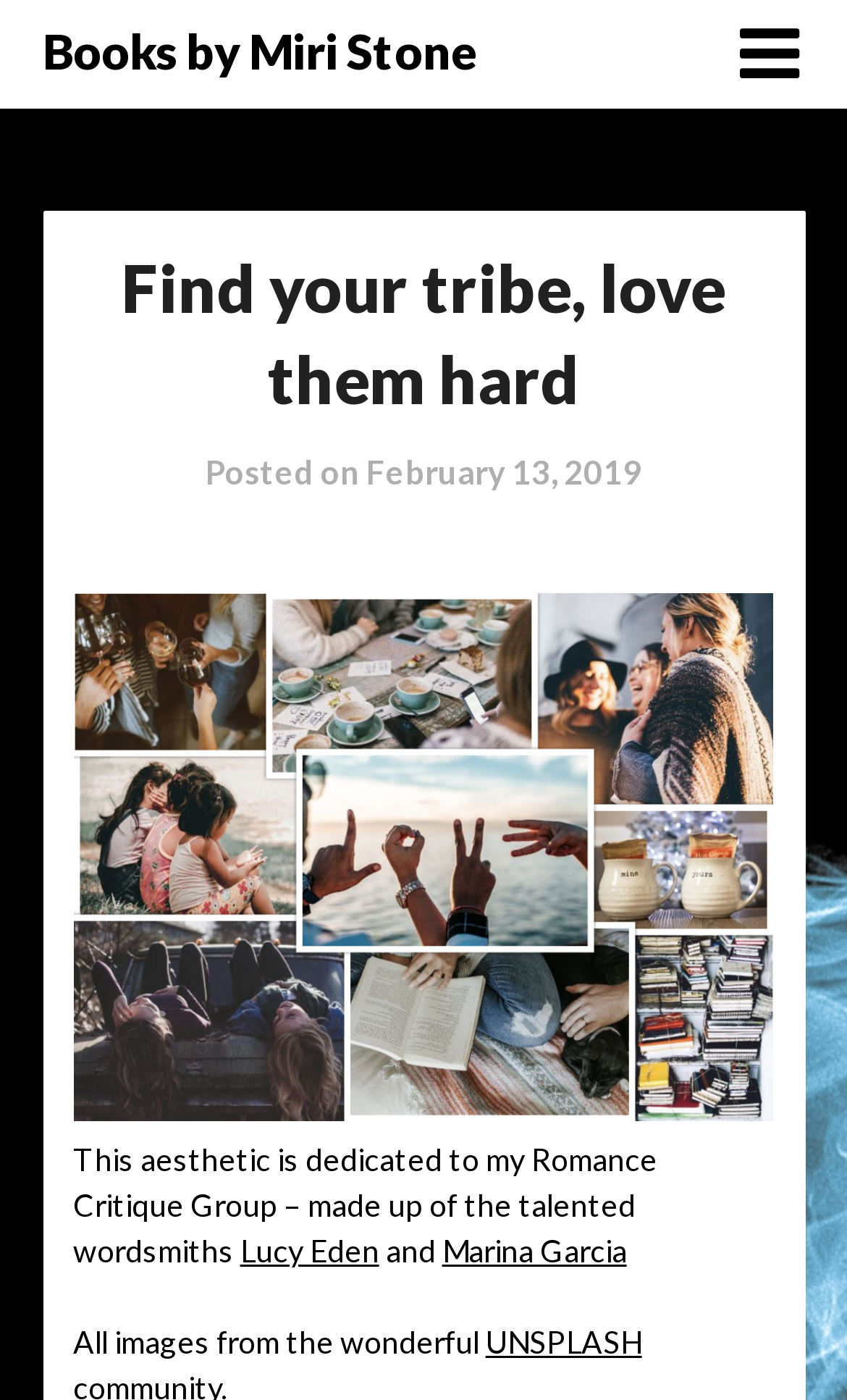Locate and extract the text of the main heading on the webpage.

Find your tribe, love them hard